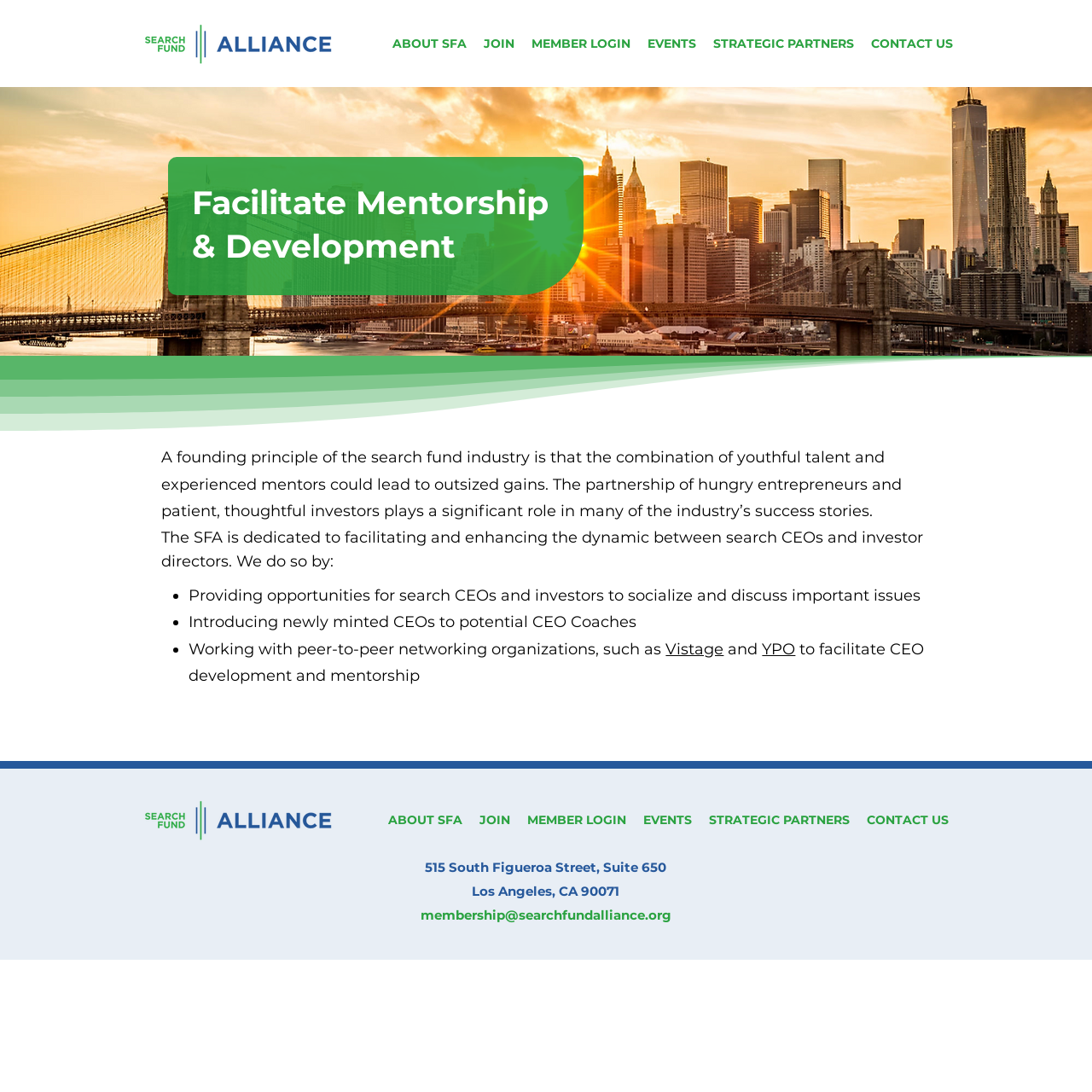Predict the bounding box coordinates of the area that should be clicked to accomplish the following instruction: "Click the CONTACT US link". The bounding box coordinates should consist of four float numbers between 0 and 1, i.e., [left, top, right, bottom].

[0.79, 0.028, 0.88, 0.052]